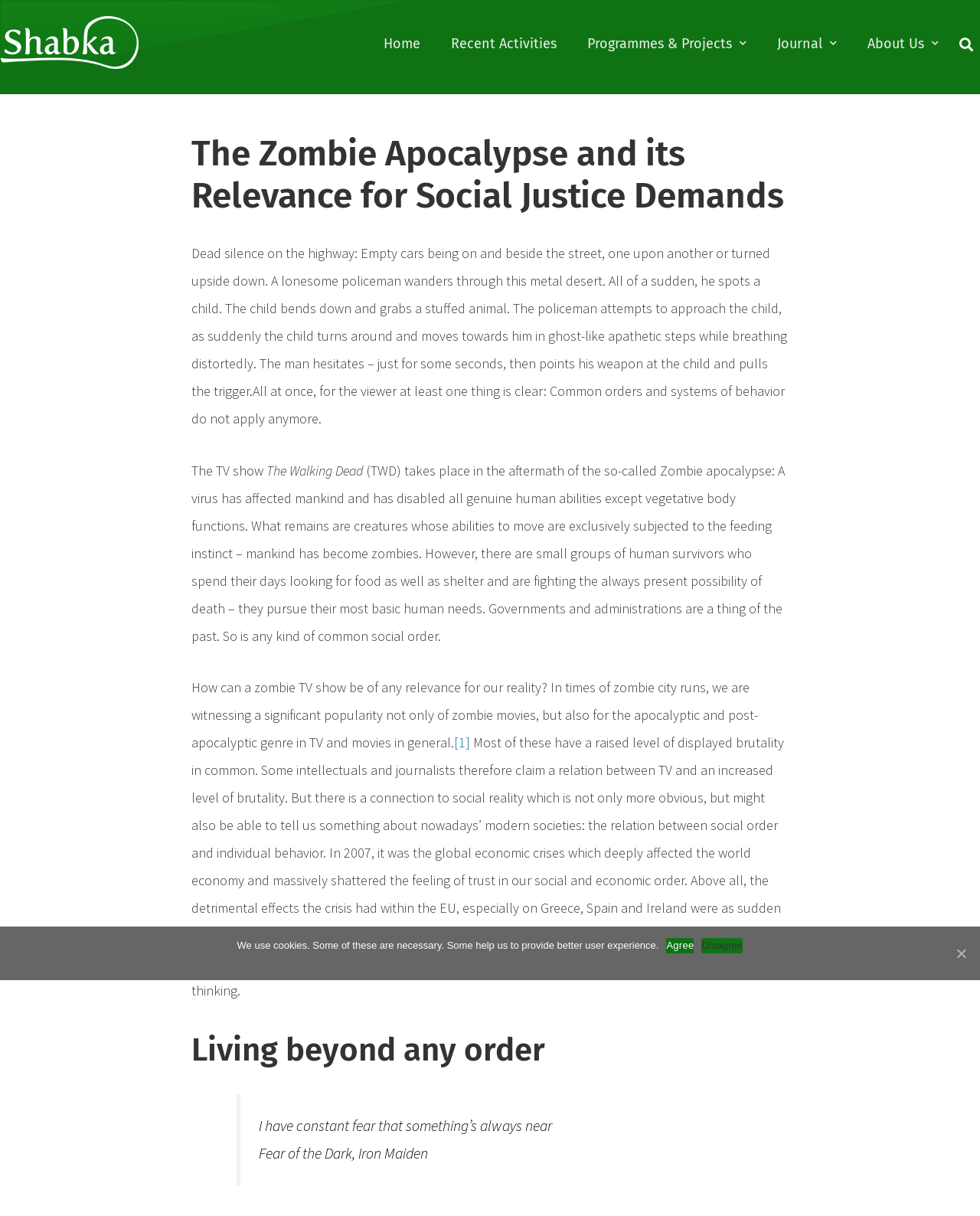Analyze the image and provide a detailed answer to the question: What is the name of the TV show described?

The TV show is described in the webpage as 'The Walking Dead (TWD)' which takes place in the aftermath of the so-called Zombie apocalypse.